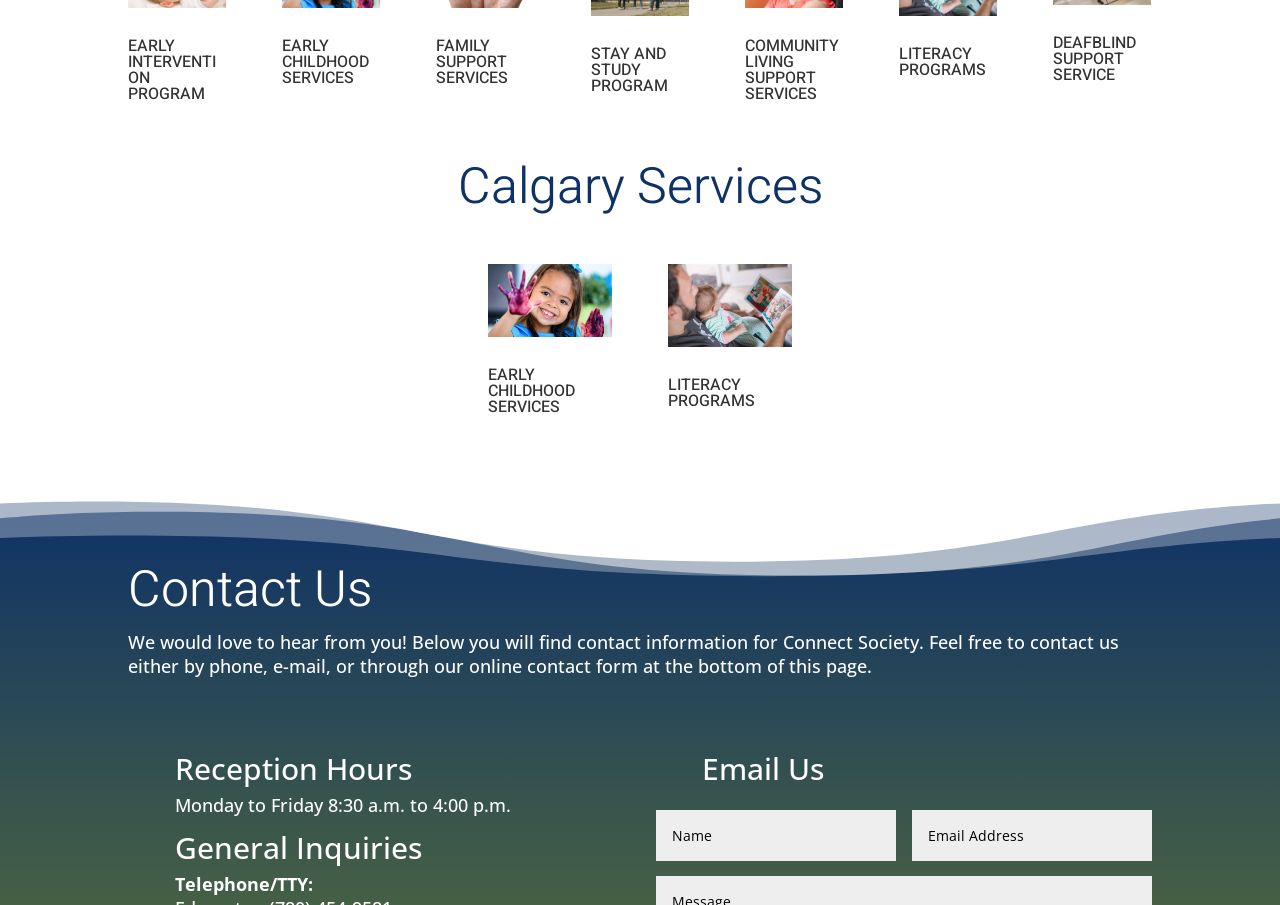Specify the bounding box coordinates of the area to click in order to follow the given instruction: "Go to Services."

None